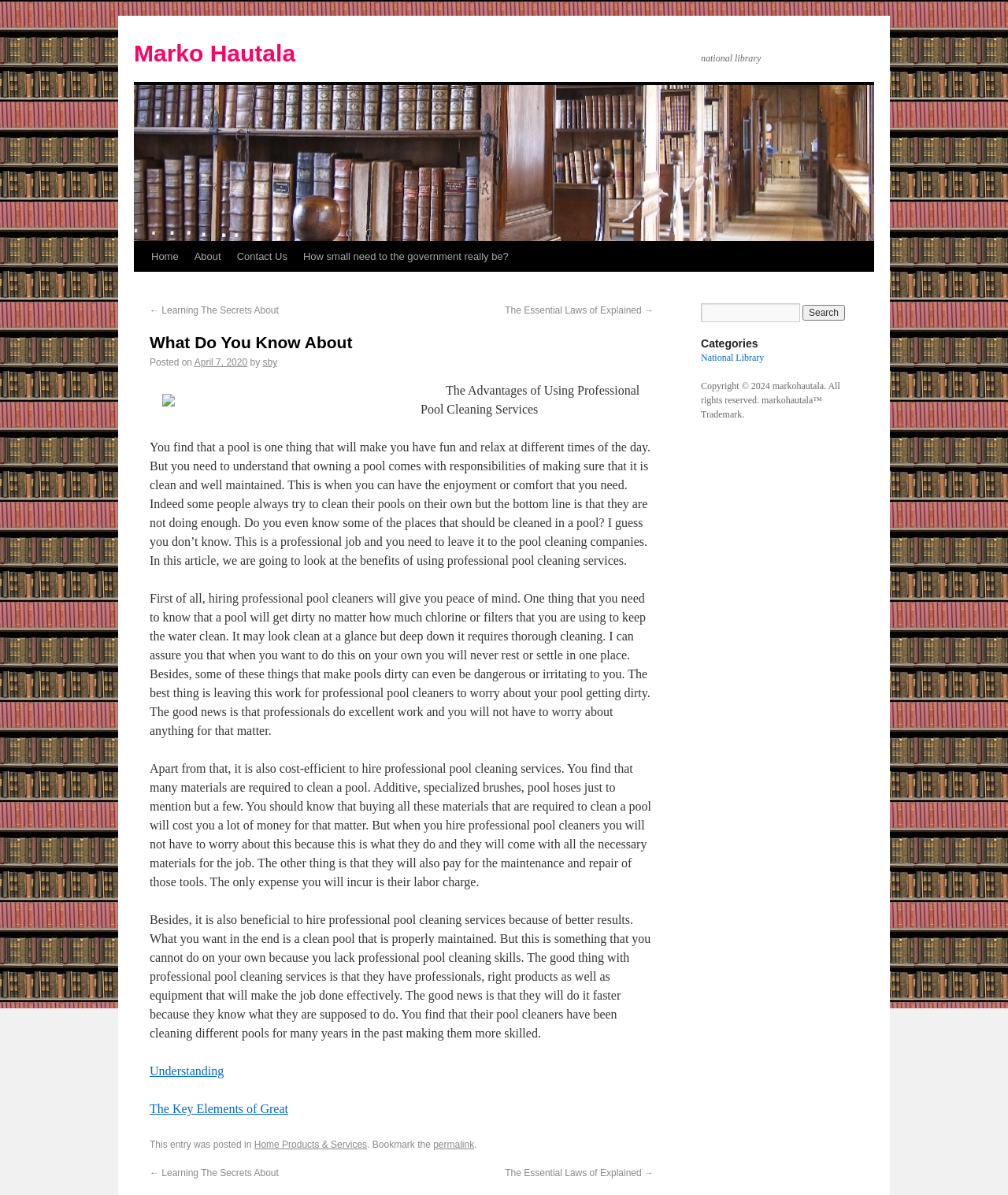Using the element description provided, determine the bounding box coordinates in the format (top-left x, top-left y, bottom-right x, bottom-right y). Ensure that all values are floating point numbers between 0 and 1. Element description: Home Products & Services

[0.252, 0.953, 0.364, 0.963]